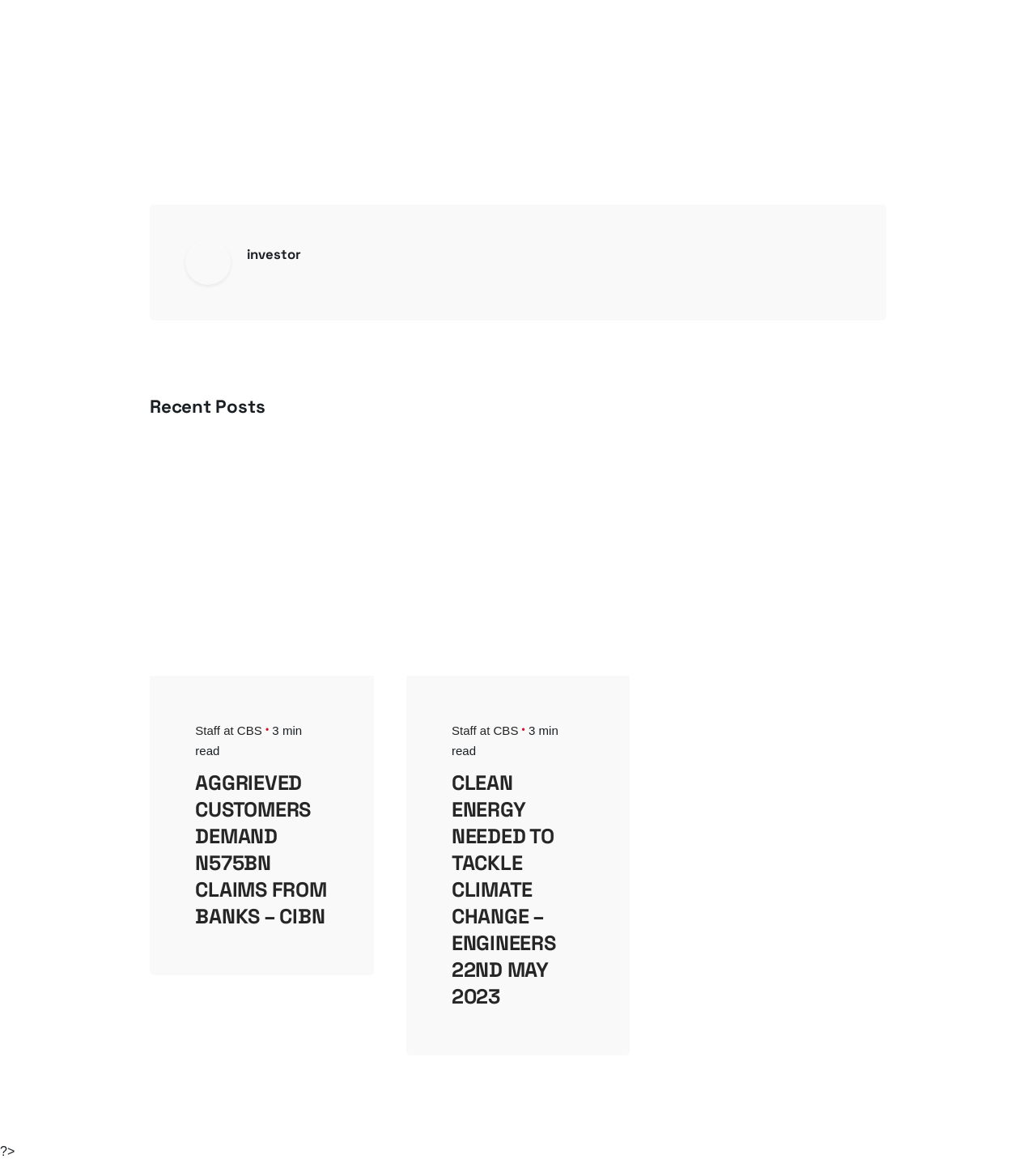Answer succinctly with a single word or phrase:
How long does it take to read 'AGGRIEVED CUSTOMERS DEMAND N575BN CLAIMS FROM BANKS – CIBN'?

3 min